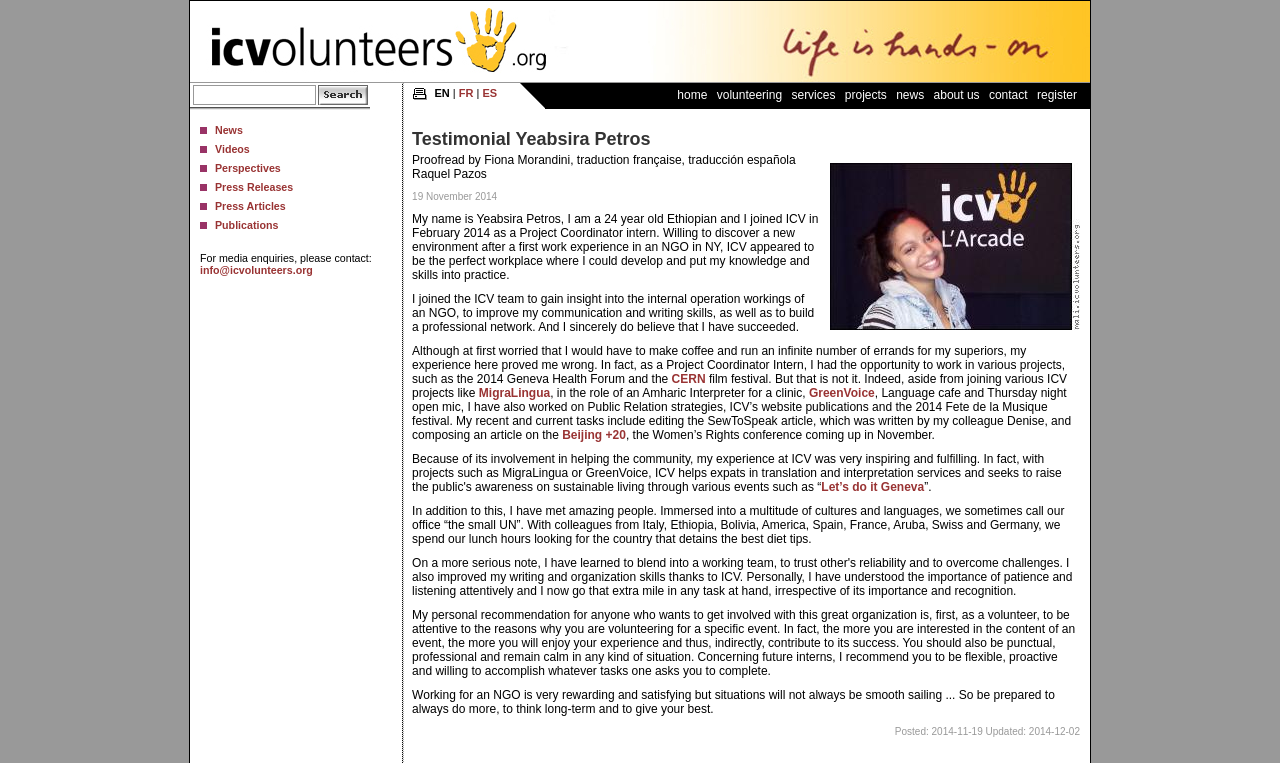Identify the bounding box coordinates of the region that needs to be clicked to carry out this instruction: "Search for jobs". Provide these coordinates as four float numbers ranging from 0 to 1, i.e., [left, top, right, bottom].

None